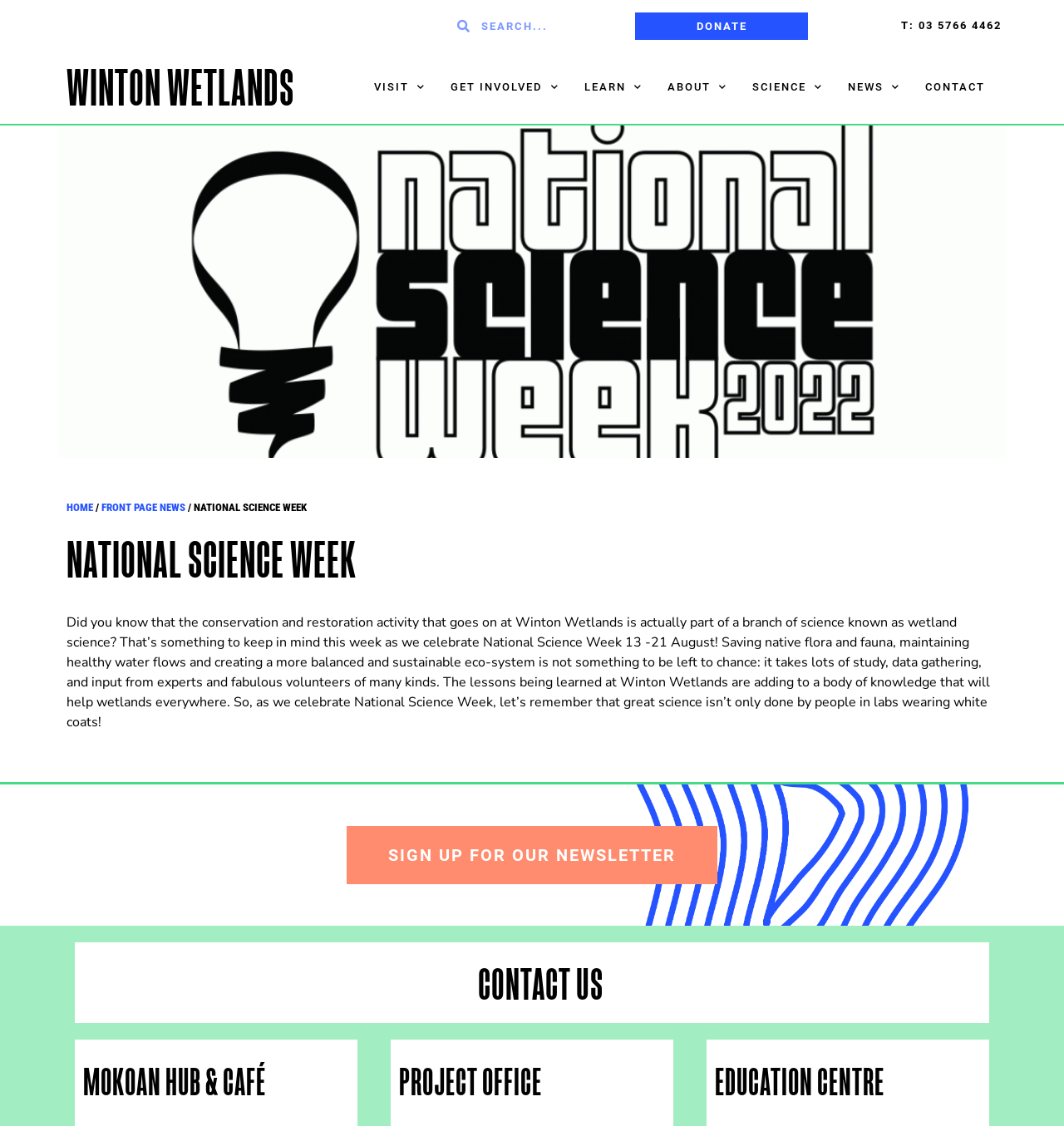Can you determine the bounding box coordinates of the area that needs to be clicked to fulfill the following instruction: "Search for something"?

[0.419, 0.007, 0.581, 0.038]